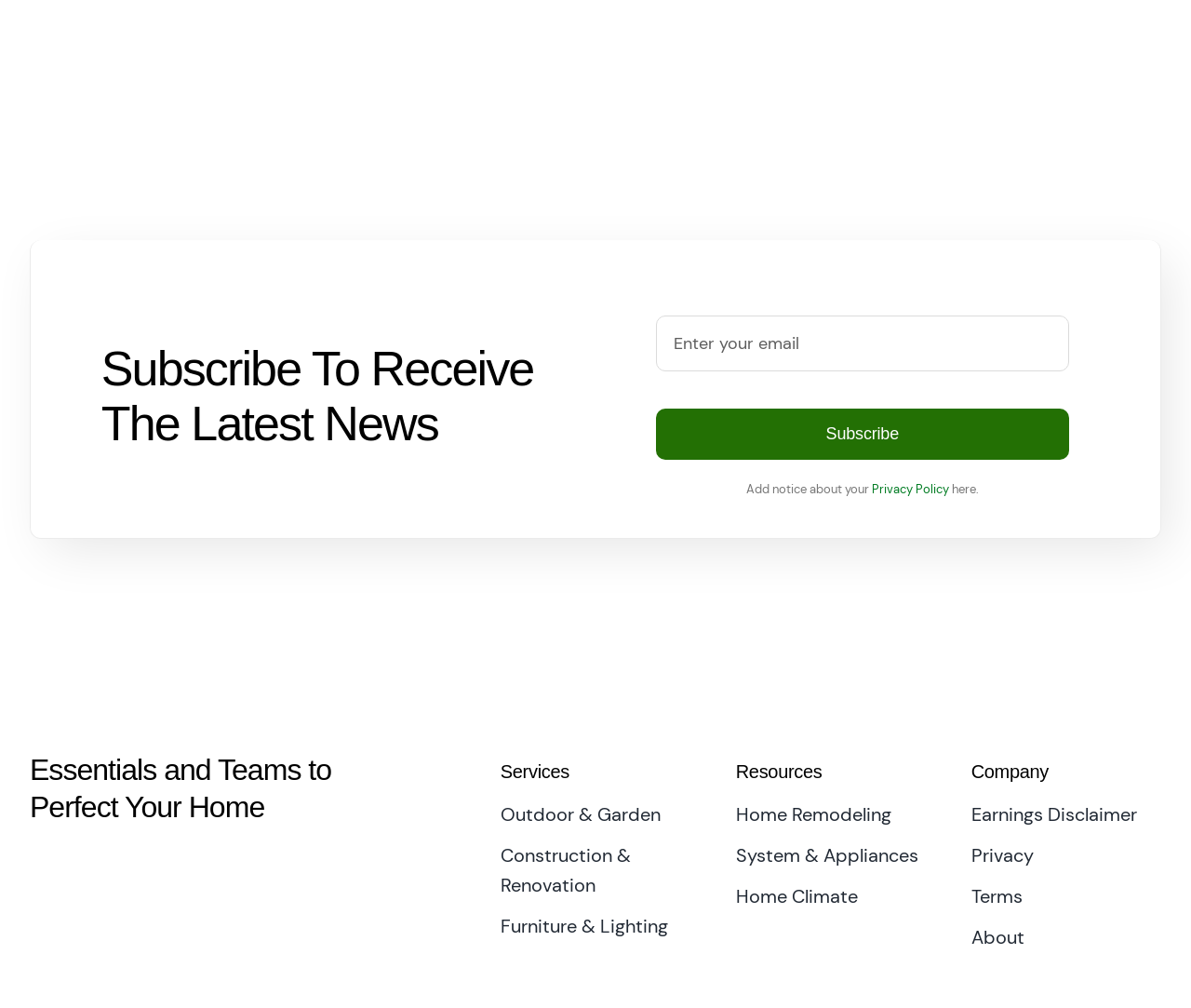Determine the bounding box coordinates for the region that must be clicked to execute the following instruction: "Navigate to Outdoor & Garden".

[0.42, 0.793, 0.58, 0.823]